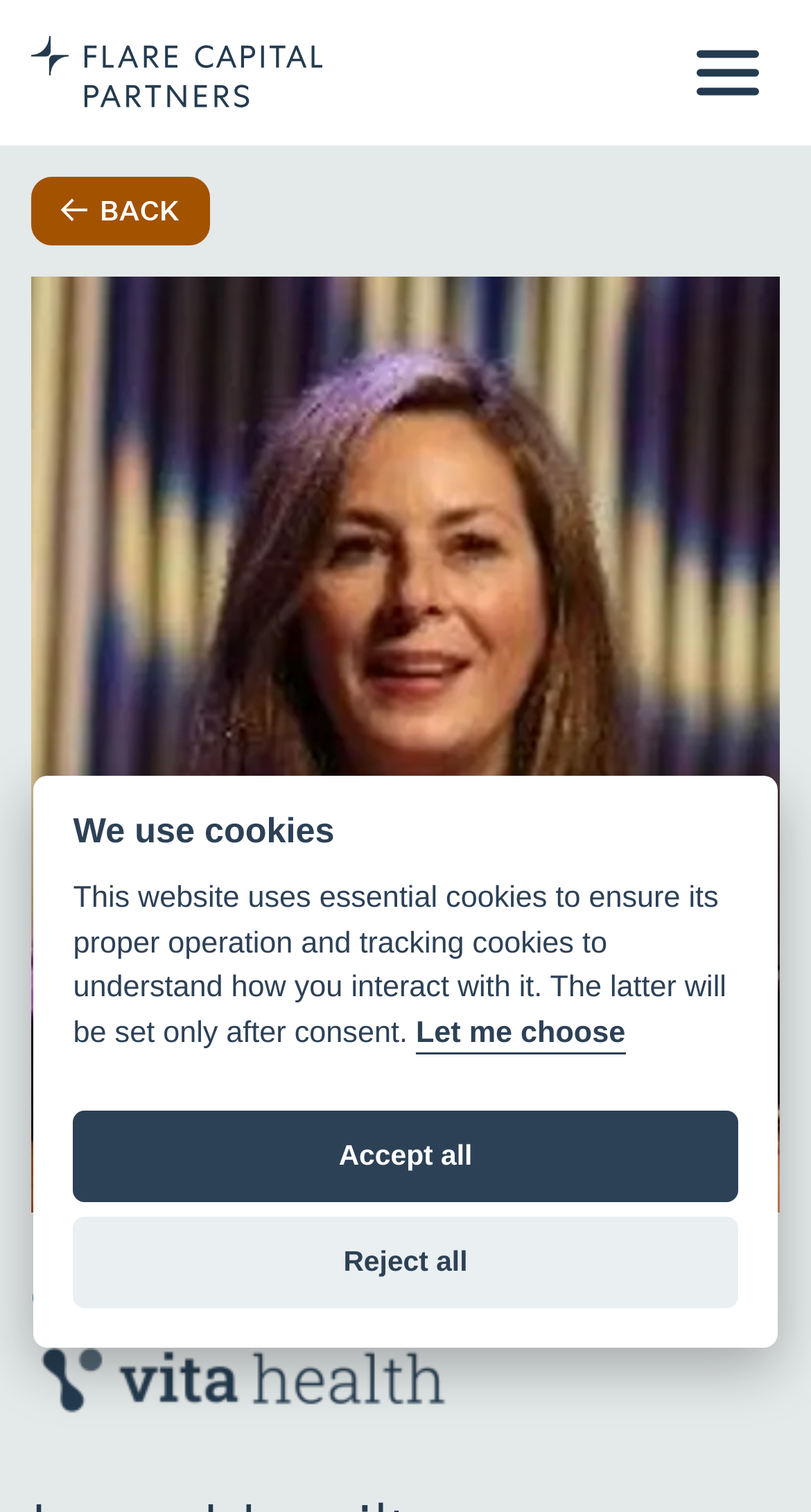Predict the bounding box for the UI component with the following description: "Navigate to Vita Health".

[0.038, 0.919, 0.559, 0.945]